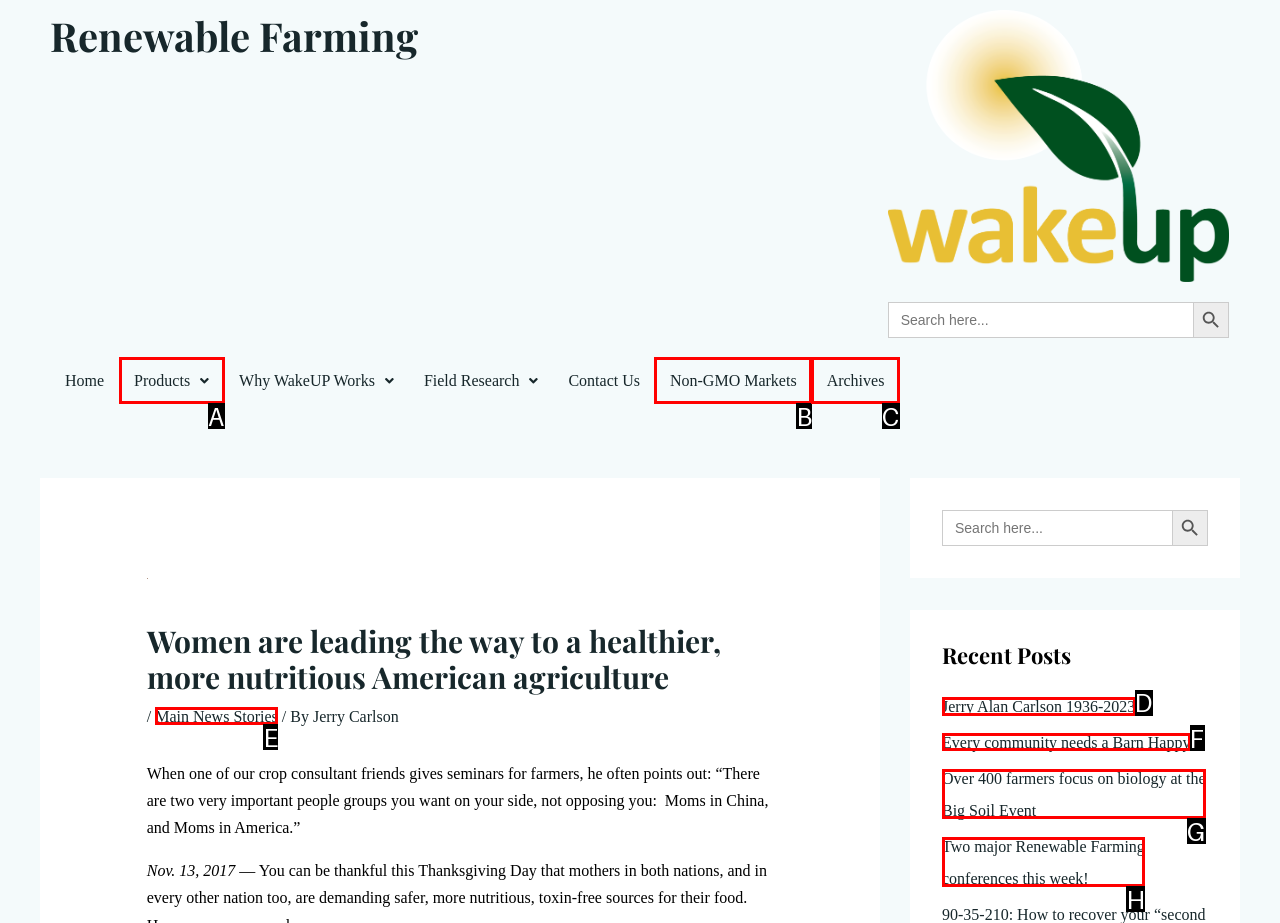Point out the HTML element I should click to achieve the following: Read recent post 'Jerry Alan Carlson 1936-2023' Reply with the letter of the selected element.

D